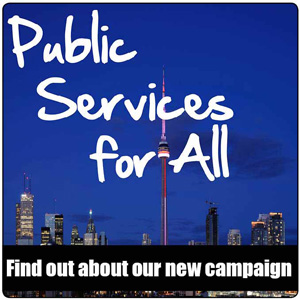Describe all the elements in the image with great detail.

The image features a striking nighttime skyline, prominently showcasing the CN Tower, which is illuminated against a deep blue sky. Overlaying this vibrant backdrop is the bold white text declaring "Public Services for All," emphasizing a message of inclusivity and accessibility. Beneath this, the text "Find out about our new campaign" invites viewers to engage further with the initiative. The combination of the city's silhouette and the campaign's call to action creates an impactful visual meant to inspire community involvement and awareness regarding public services.